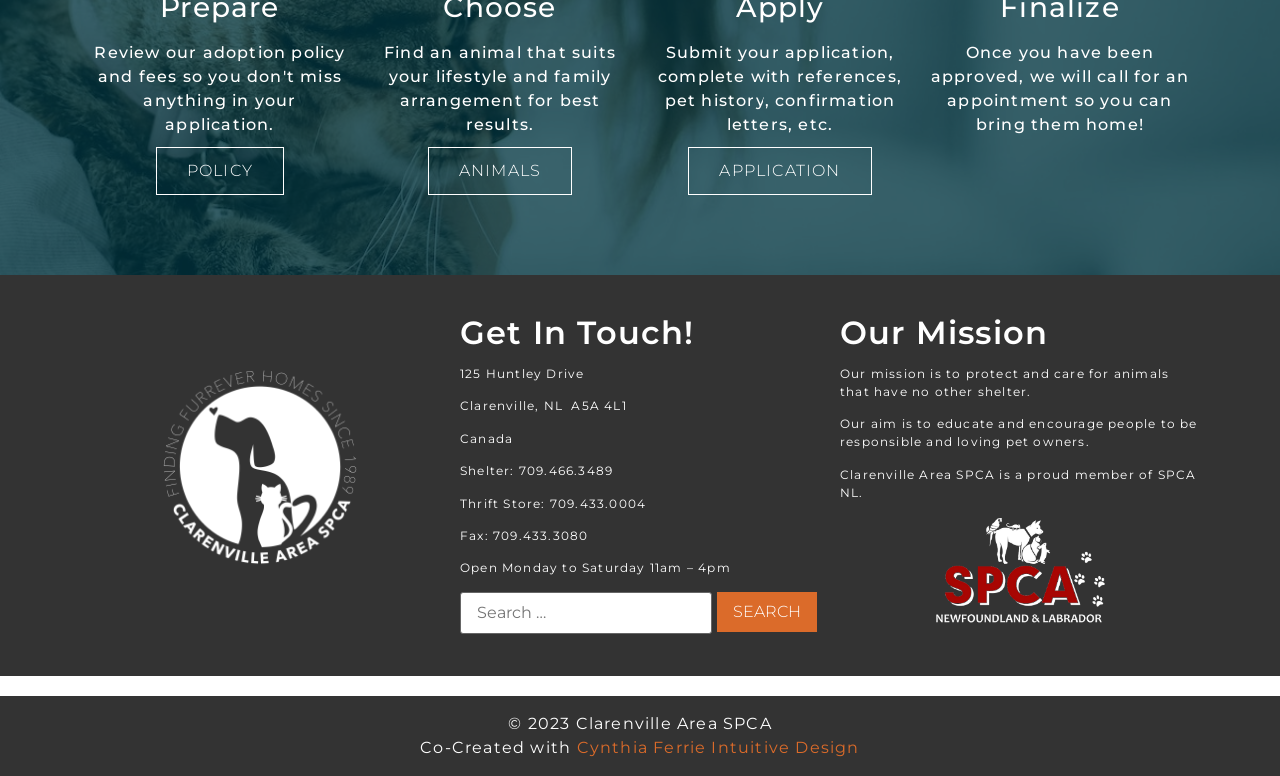How many links are in the top navigation menu?
Using the information from the image, answer the question thoroughly.

The top navigation menu contains three links: 'POLICY', 'ANIMALS', and 'APPLICATION'. These links are listed horizontally across the top of the page.